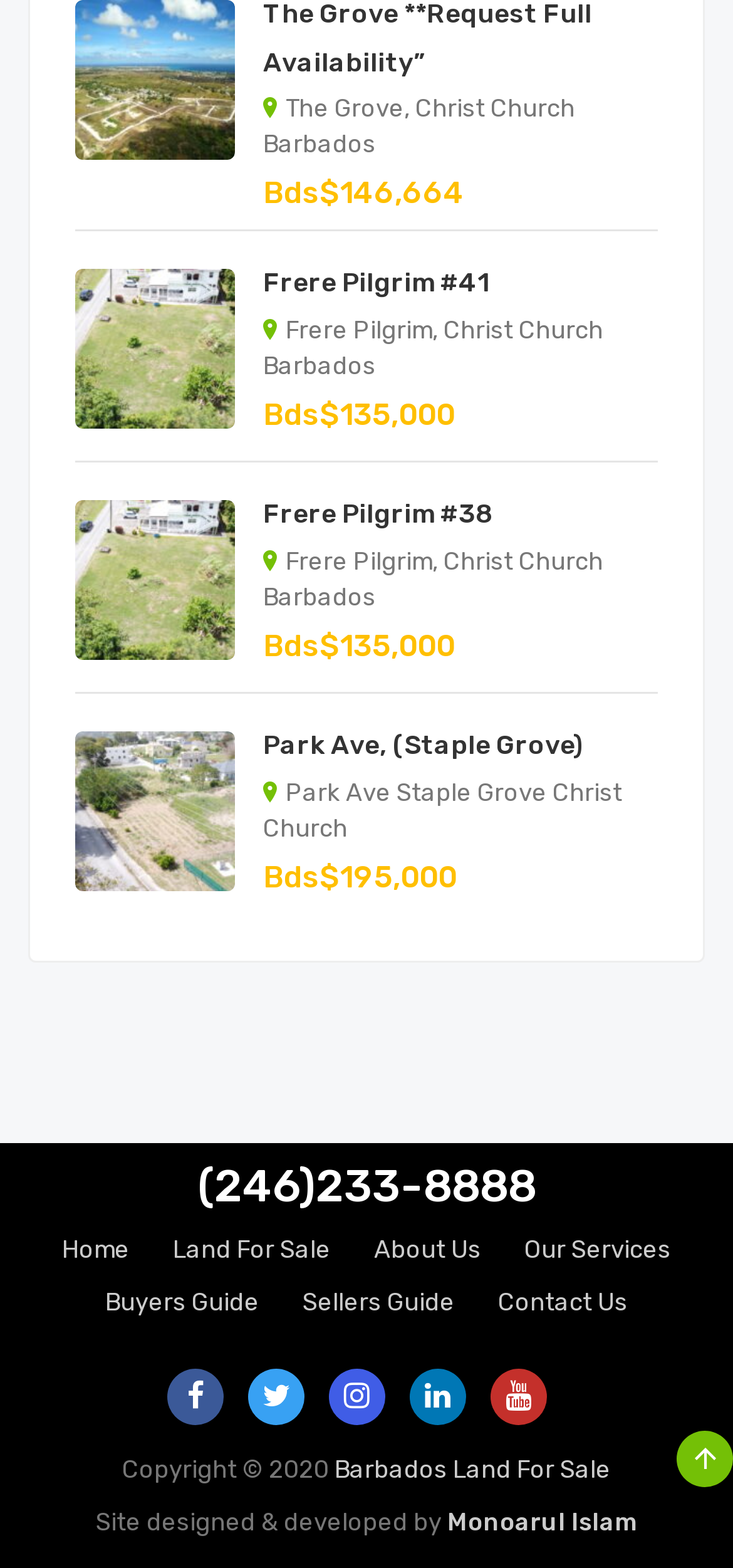What is the price of Frere Pilgrim #41?
Using the visual information, respond with a single word or phrase.

Bds$146,664